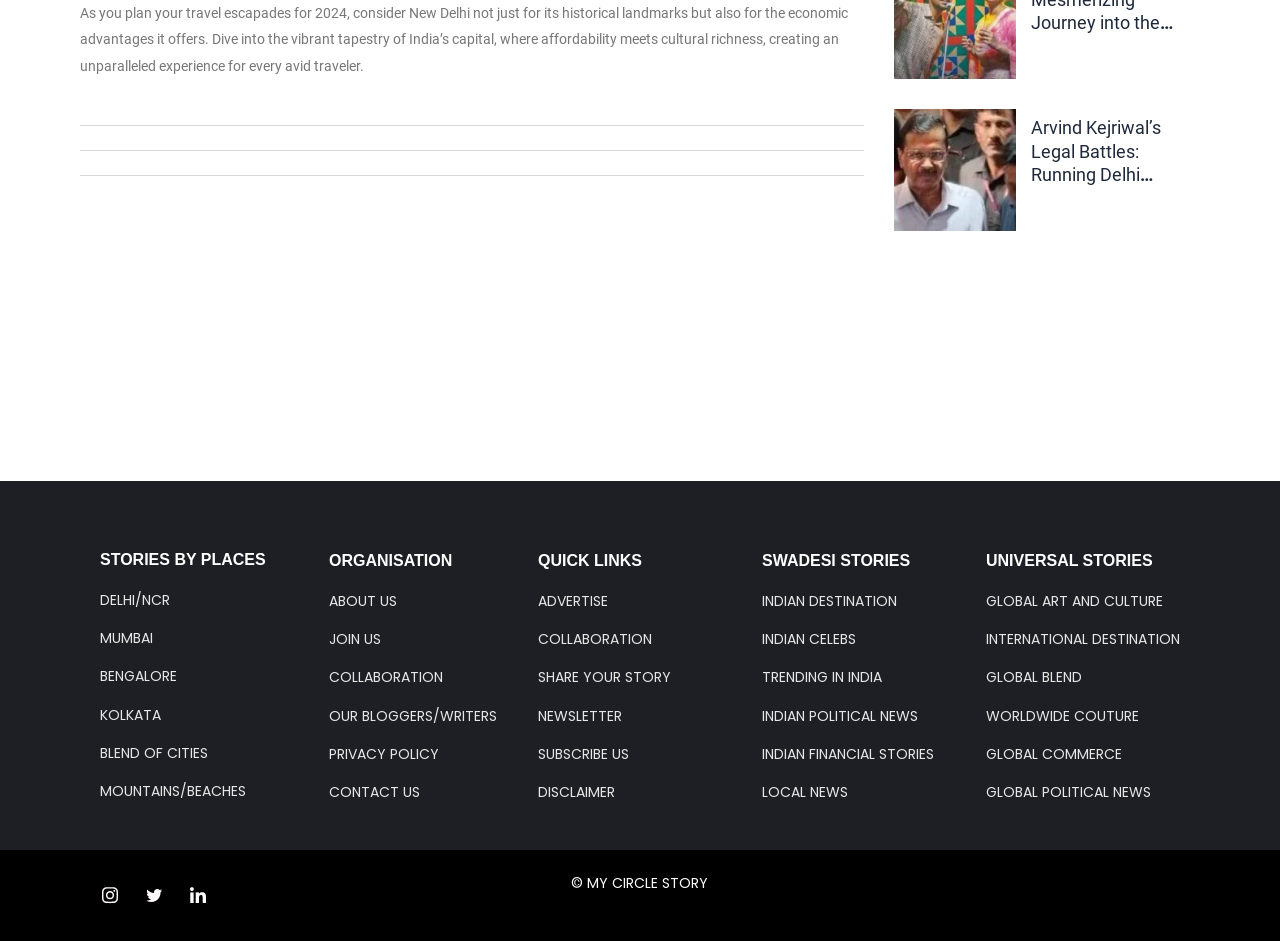How many categories are available under 'STORIES BY PLACES'?
Using the image as a reference, answer with just one word or a short phrase.

6